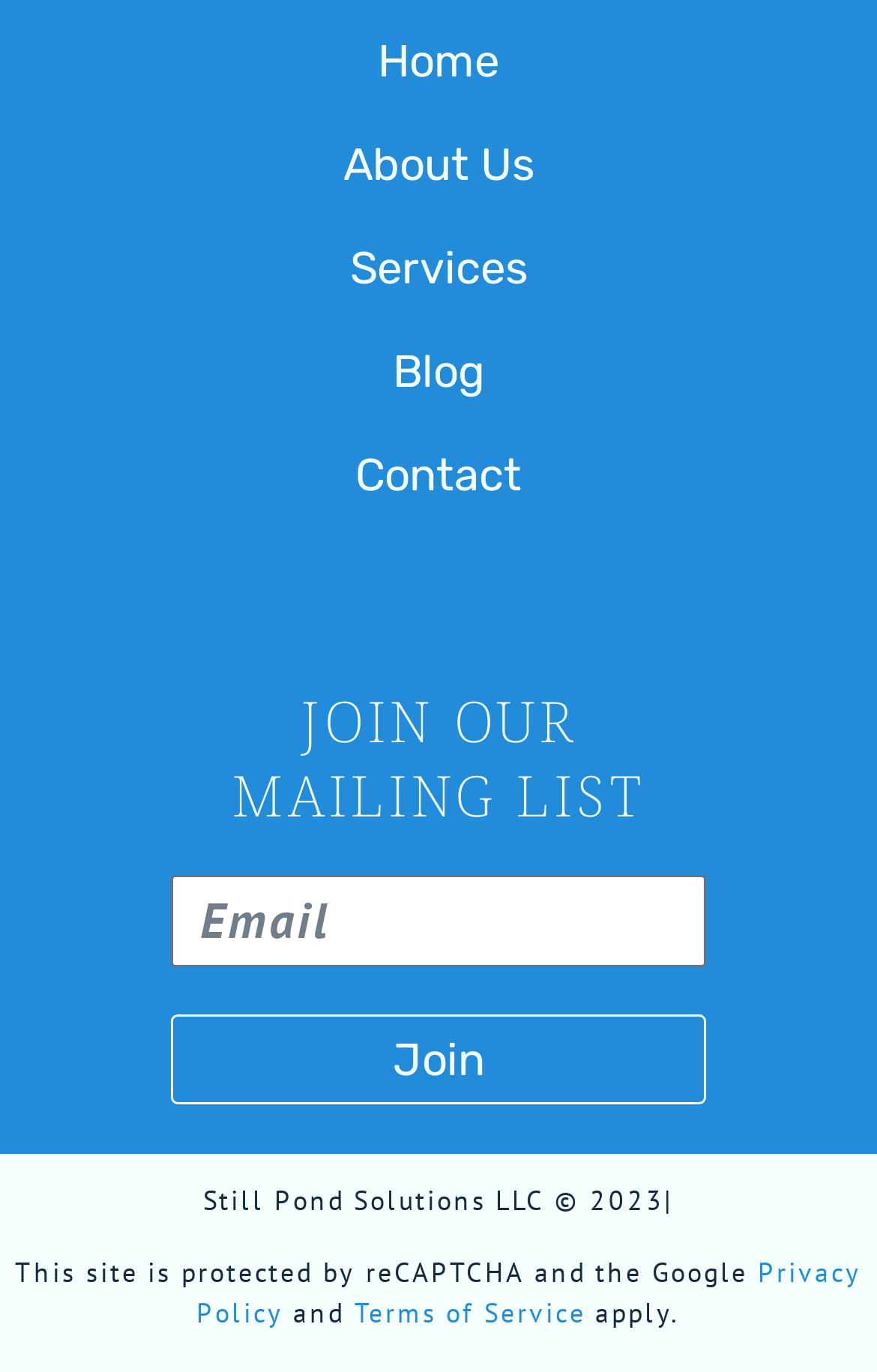Please specify the bounding box coordinates of the clickable region necessary for completing the following instruction: "Read the Privacy Policy". The coordinates must consist of four float numbers between 0 and 1, i.e., [left, top, right, bottom].

[0.224, 0.916, 0.983, 0.97]